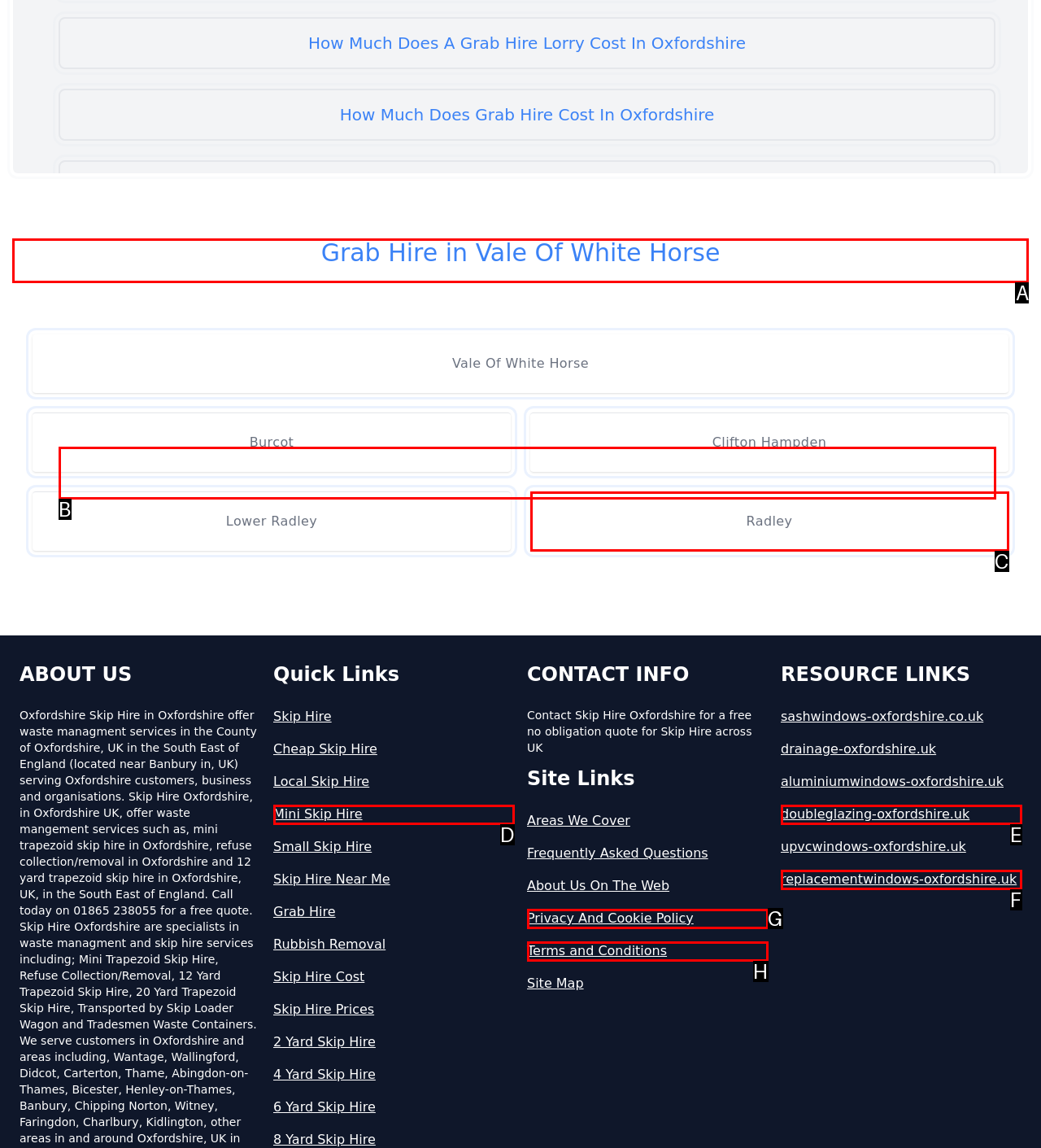Determine which letter corresponds to the UI element to click for this task: Learn about 'Grab Hire in Vale Of White Horse'
Respond with the letter from the available options.

A